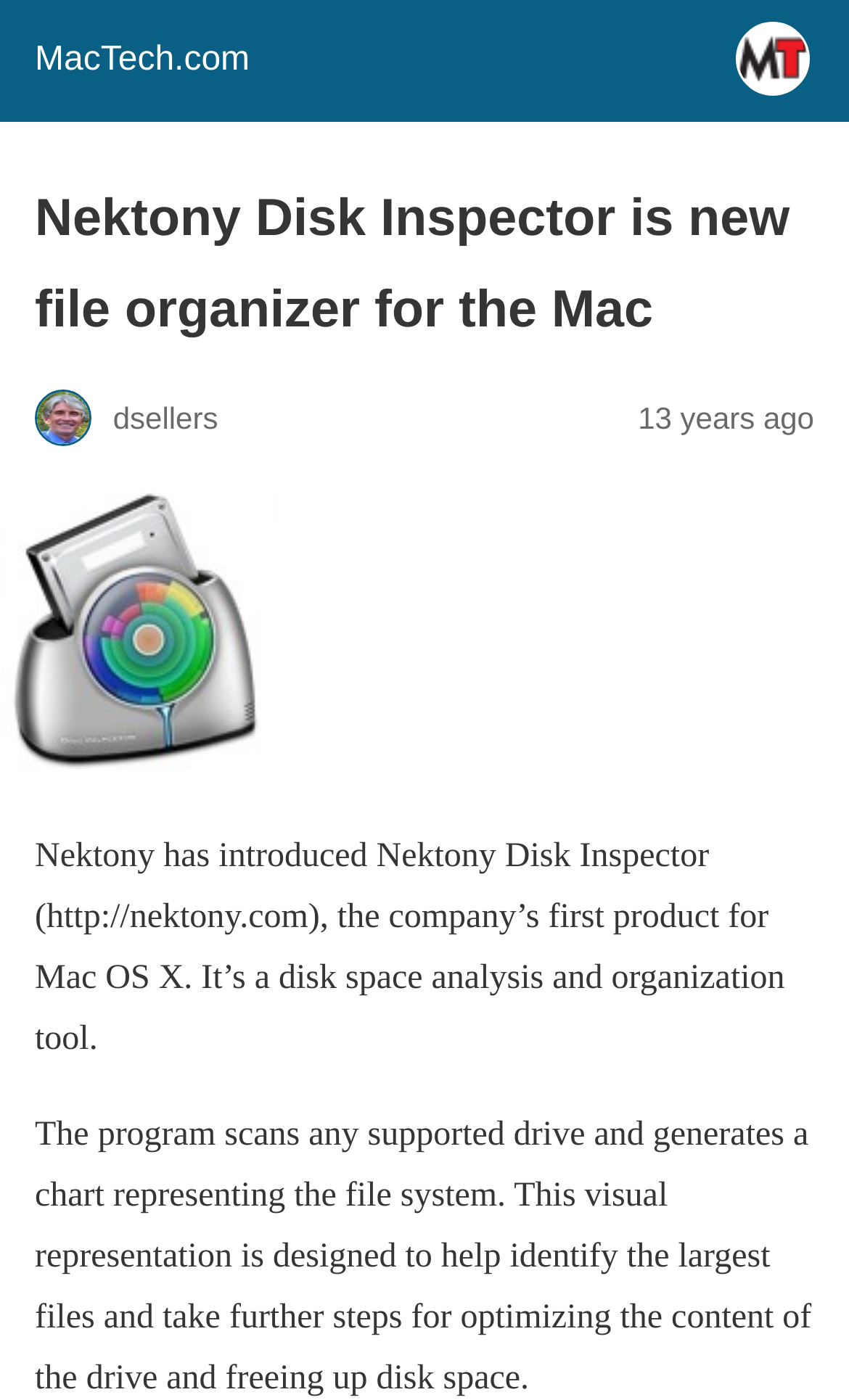What is the company behind Nektony Disk Inspector?
Use the image to answer the question with a single word or phrase.

Nektony